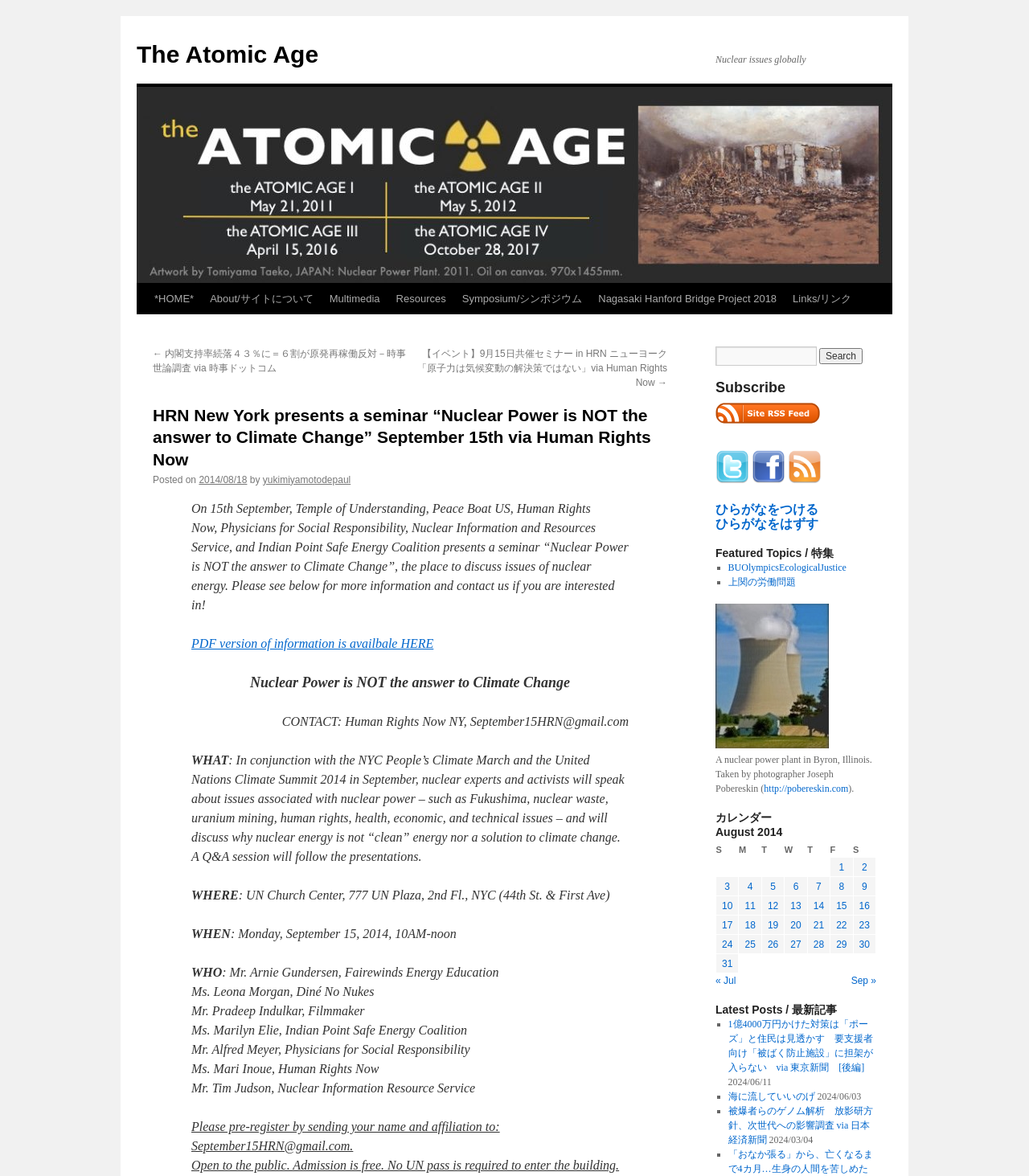What is the topic of the seminar on September 15th?
Please provide a full and detailed response to the question.

The topic of the seminar can be found in the heading 'HRN New York presents a seminar “Nuclear Power is NOT the answer to Climate Change” September 15th via Human Rights Now' which is located at the top of the webpage.